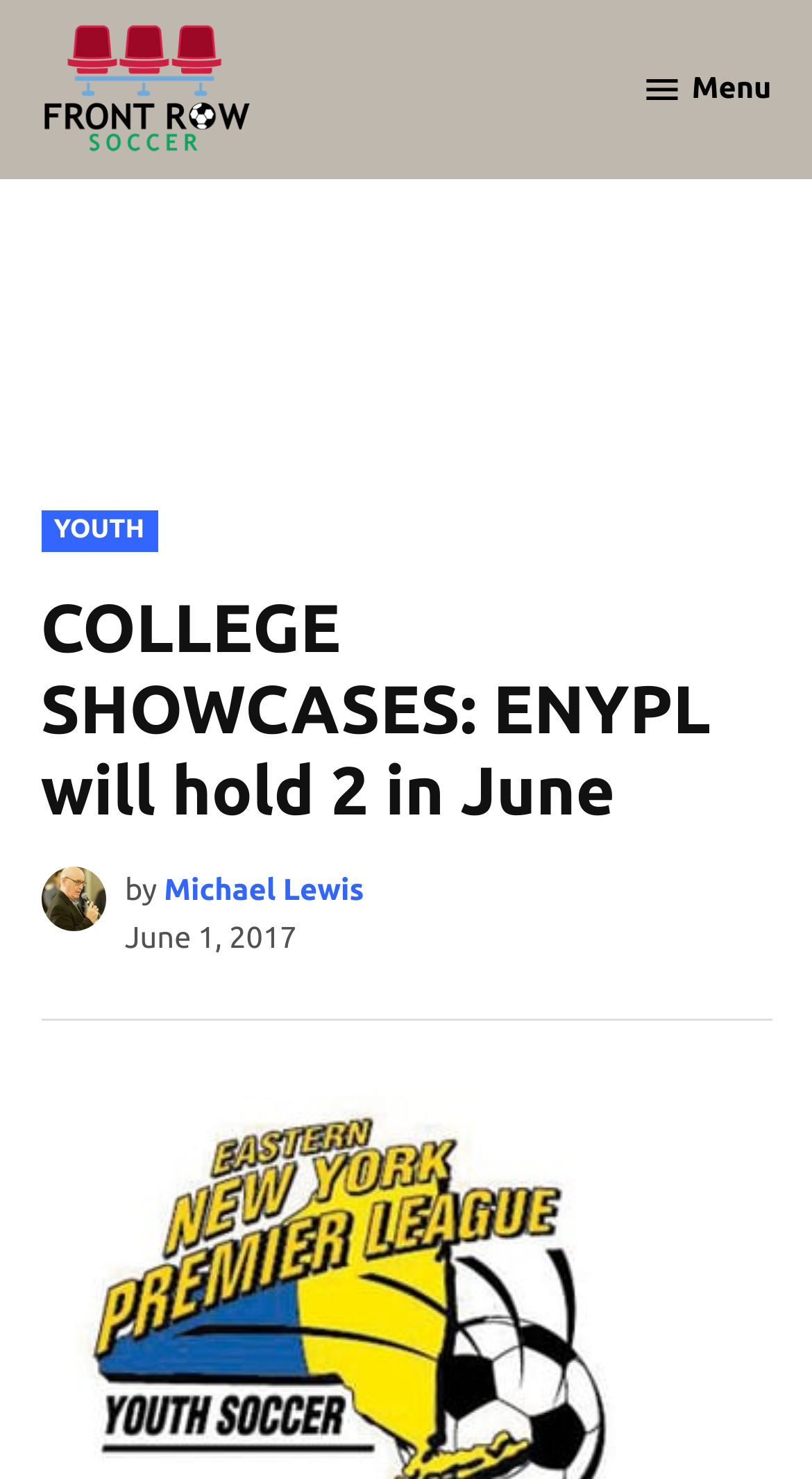What is the category of this article?
Deliver a detailed and extensive answer to the question.

The category of the article can be found by looking at the menu above the title of the article. One of the options is 'YOUTH', which suggests that this article falls under the YOUTH category.